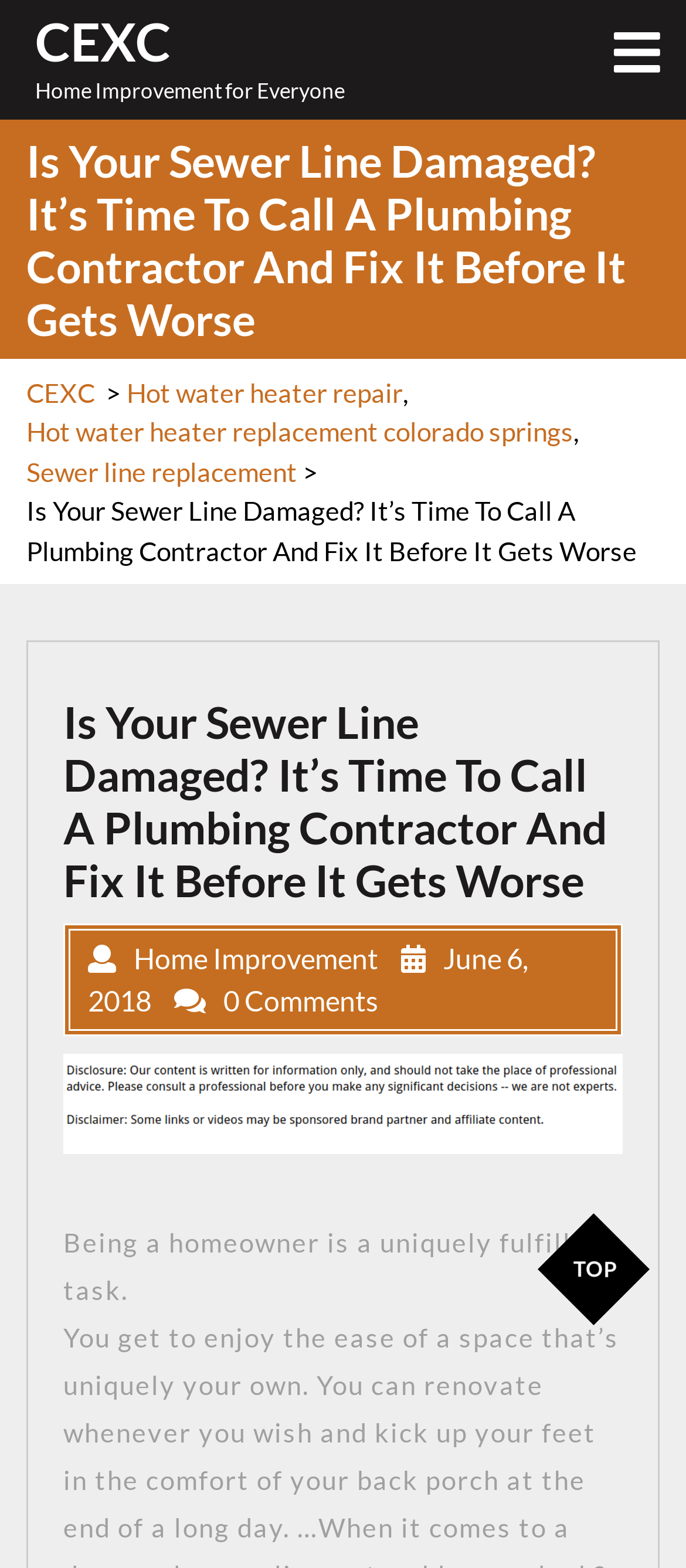Identify and provide the text of the main header on the webpage.

Is Your Sewer Line Damaged? It’s Time To Call A Plumbing Contractor And Fix It Before It Gets Worse